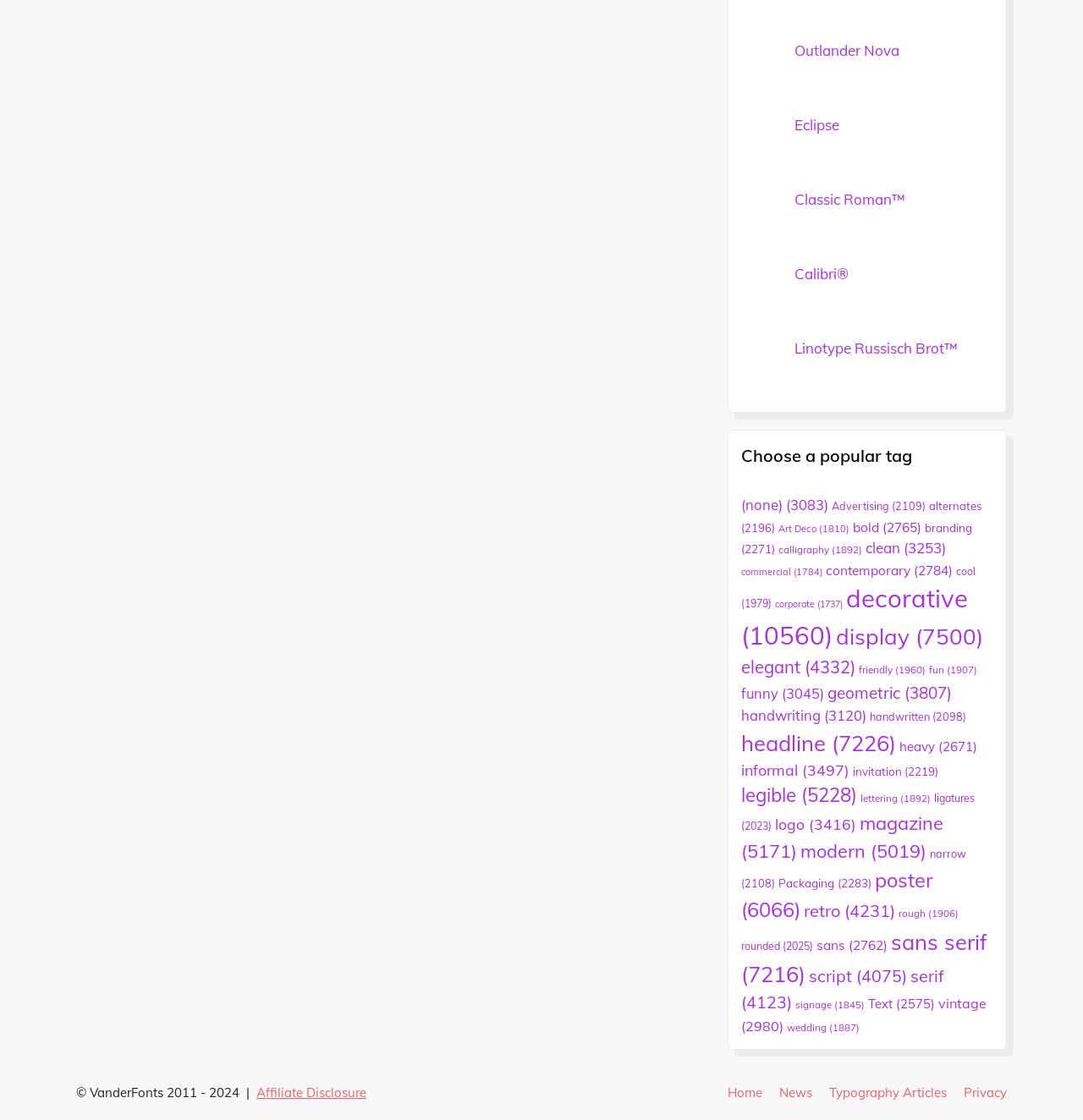Predict the bounding box coordinates of the area that should be clicked to accomplish the following instruction: "Select the 'bold' font style". The bounding box coordinates should consist of four float numbers between 0 and 1, i.e., [left, top, right, bottom].

[0.788, 0.463, 0.851, 0.478]